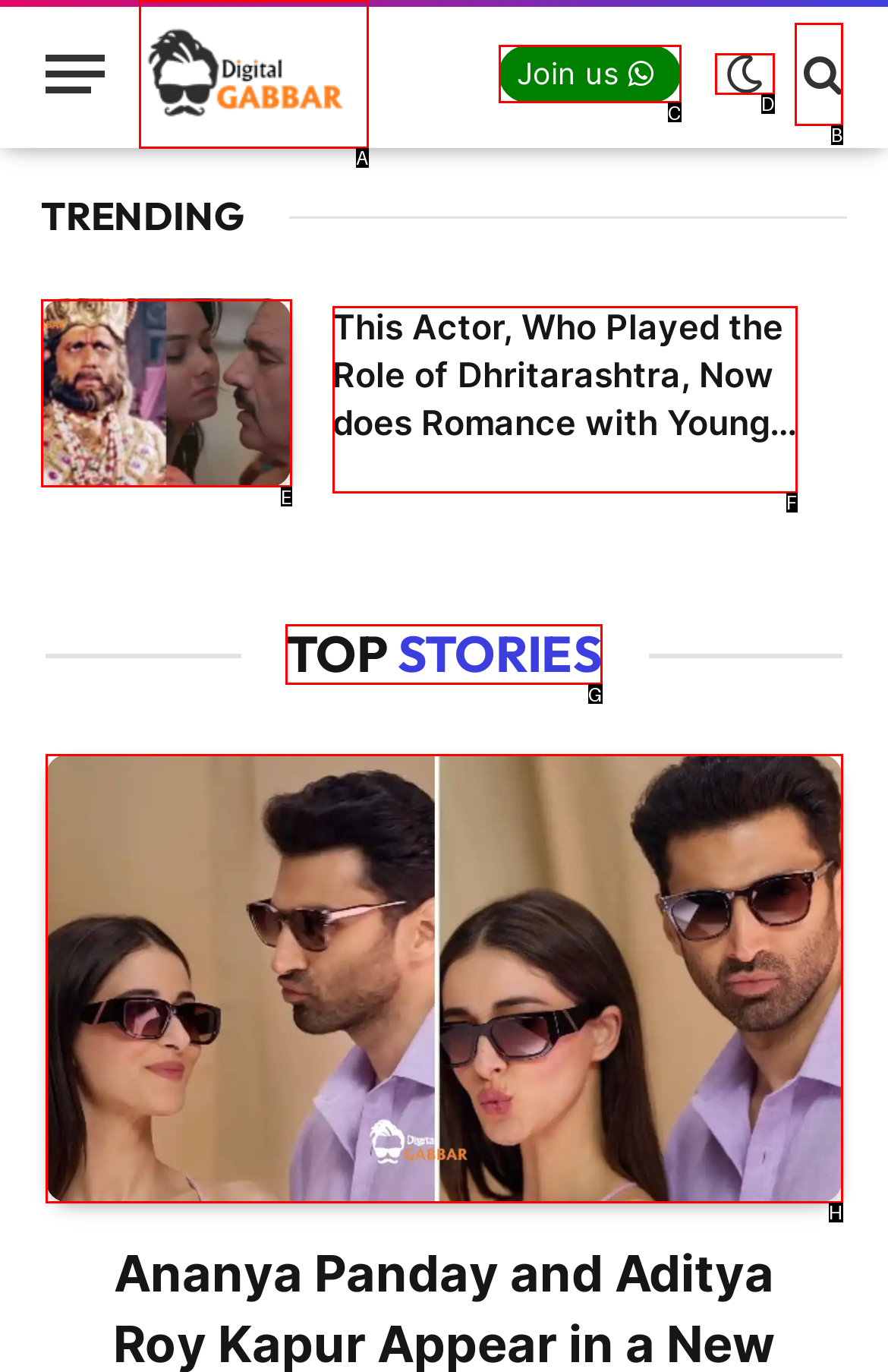Identify the correct UI element to click for this instruction: Explore top stories
Respond with the appropriate option's letter from the provided choices directly.

G